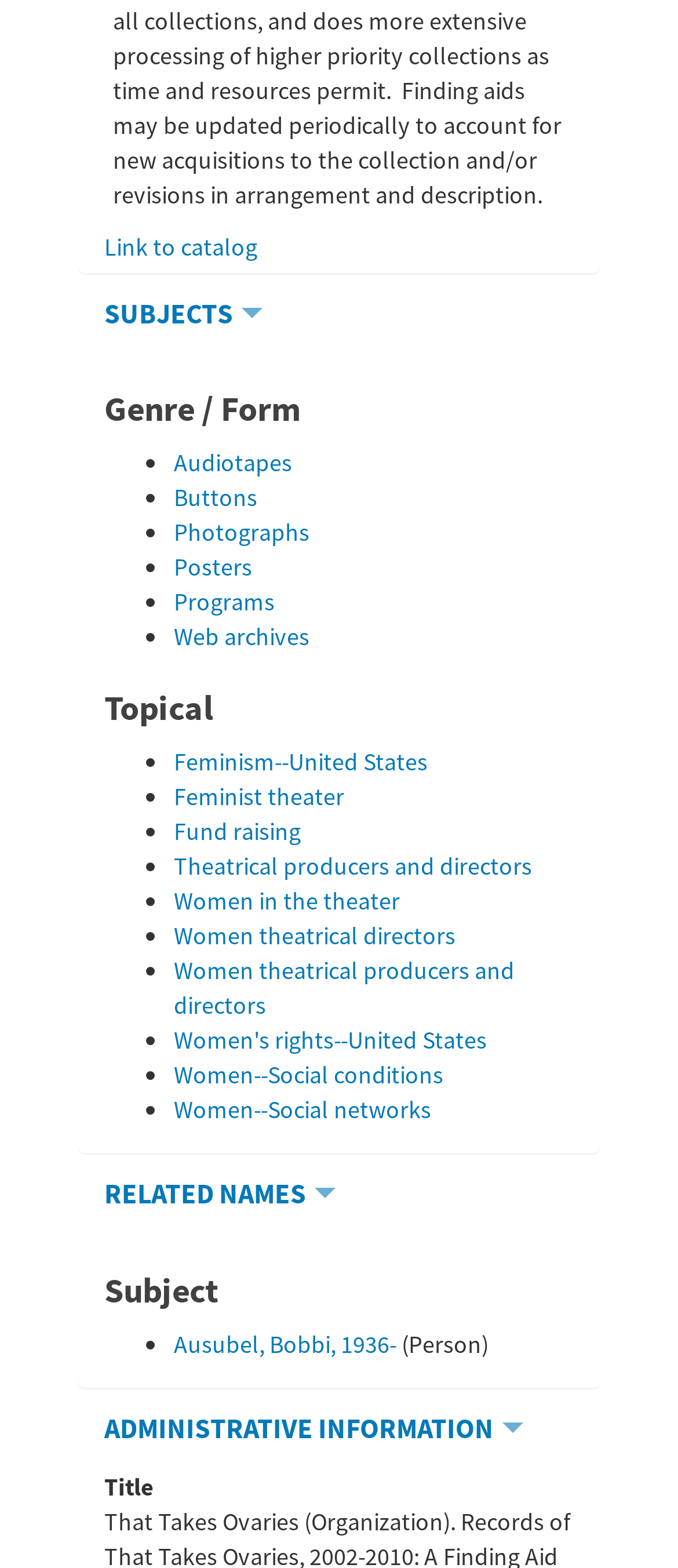What is the administrative information section about?
Look at the image and provide a short answer using one word or a phrase.

Title